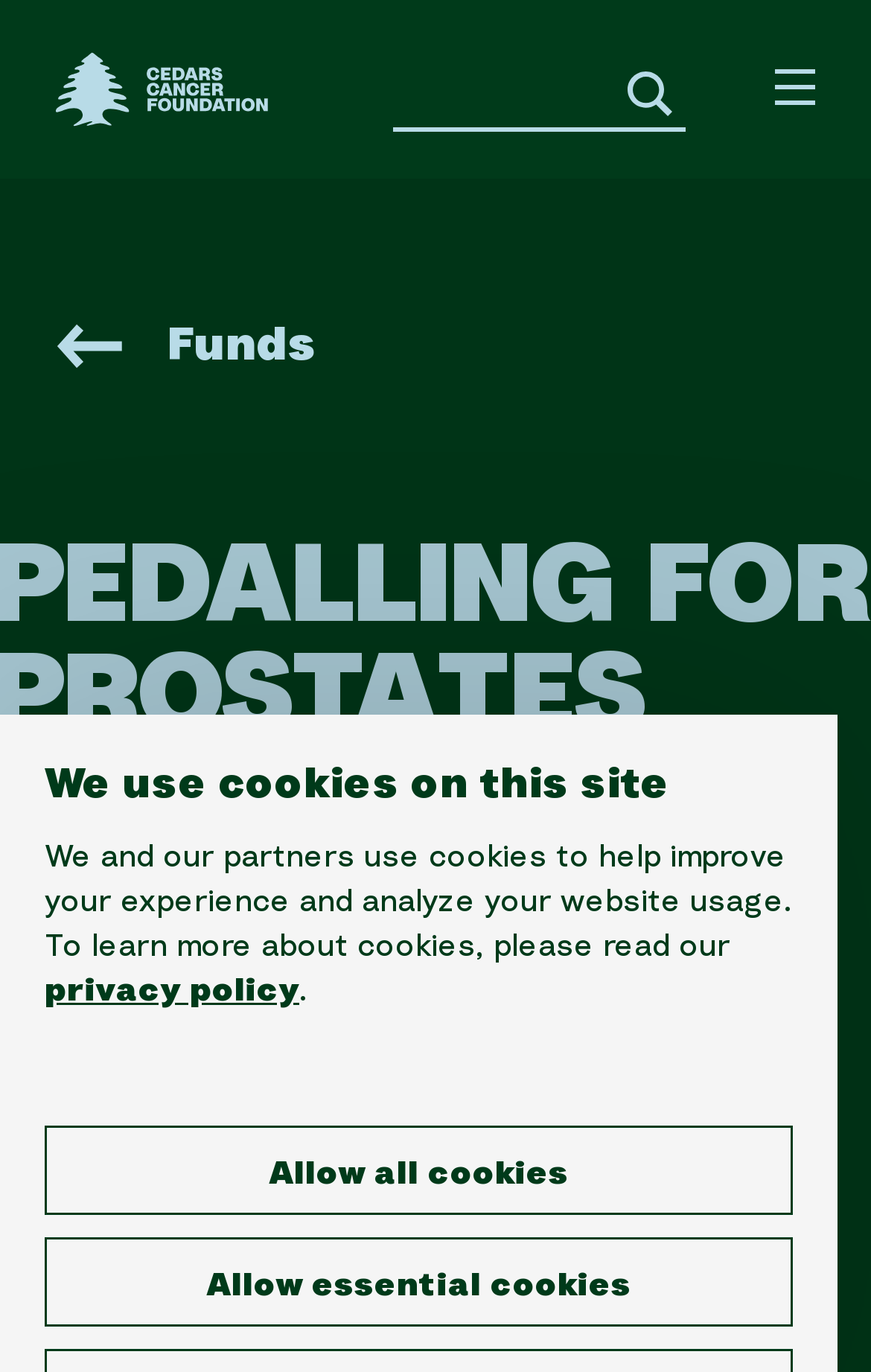Answer the following query concisely with a single word or phrase:
What is the link 'Cedars Cancer Foundation' for?

To go to the foundation's page